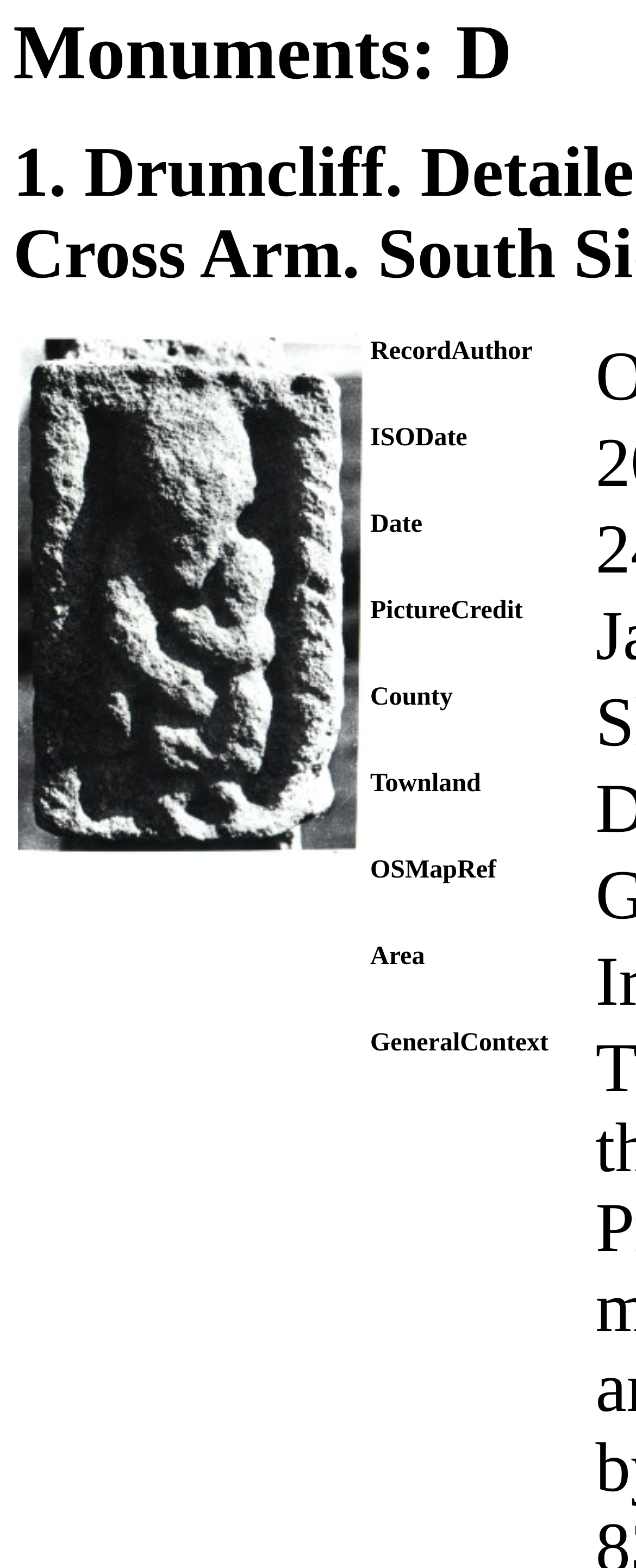What is the first column header?
Give a one-word or short phrase answer based on the image.

RecordAuthor